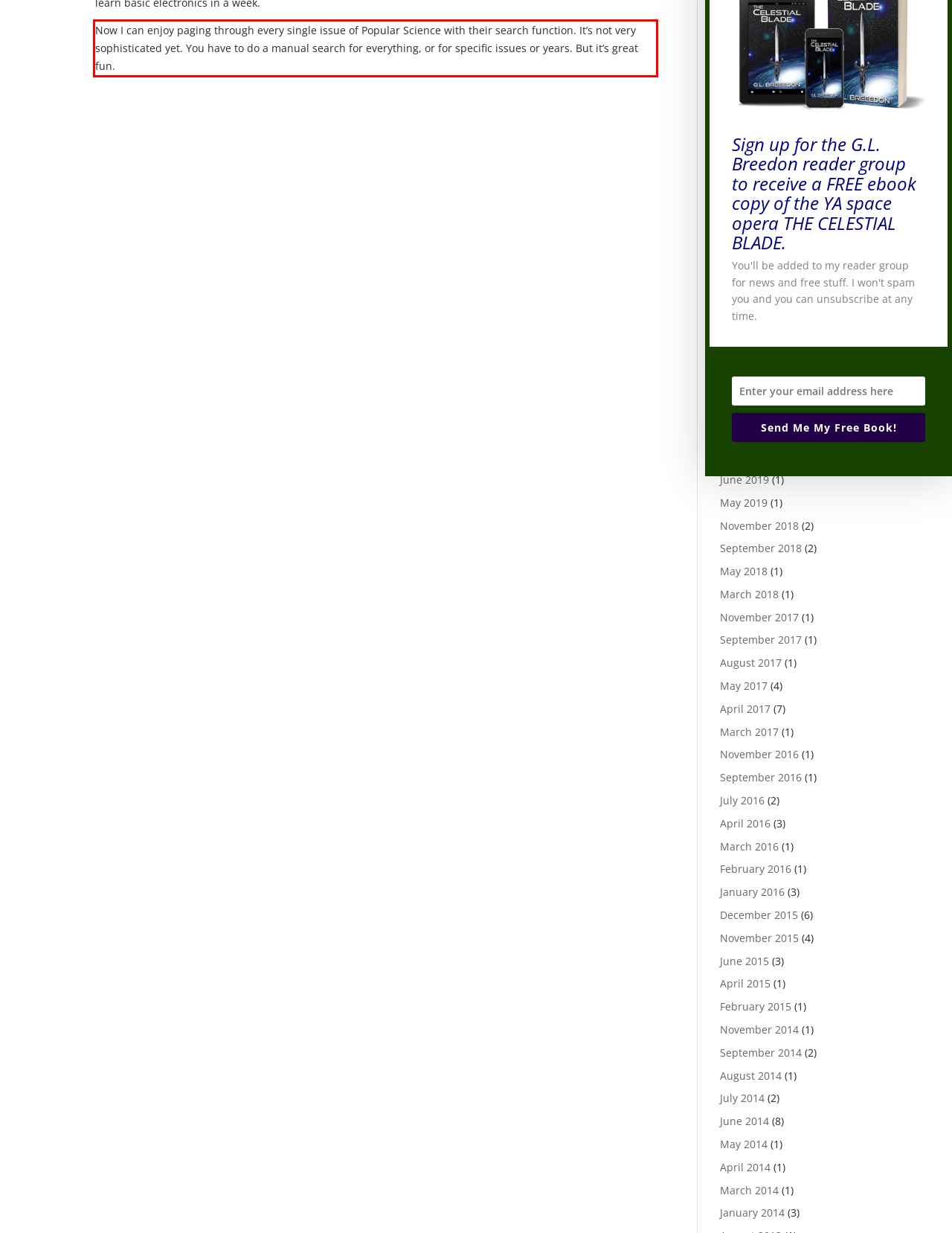Analyze the screenshot of a webpage where a red rectangle is bounding a UI element. Extract and generate the text content within this red bounding box.

Now I can enjoy paging through every single issue of Popular Science with their search function. It’s not very sophisticated yet. You have to do a manual search for everything, or for specific issues or years. But it’s great fun.